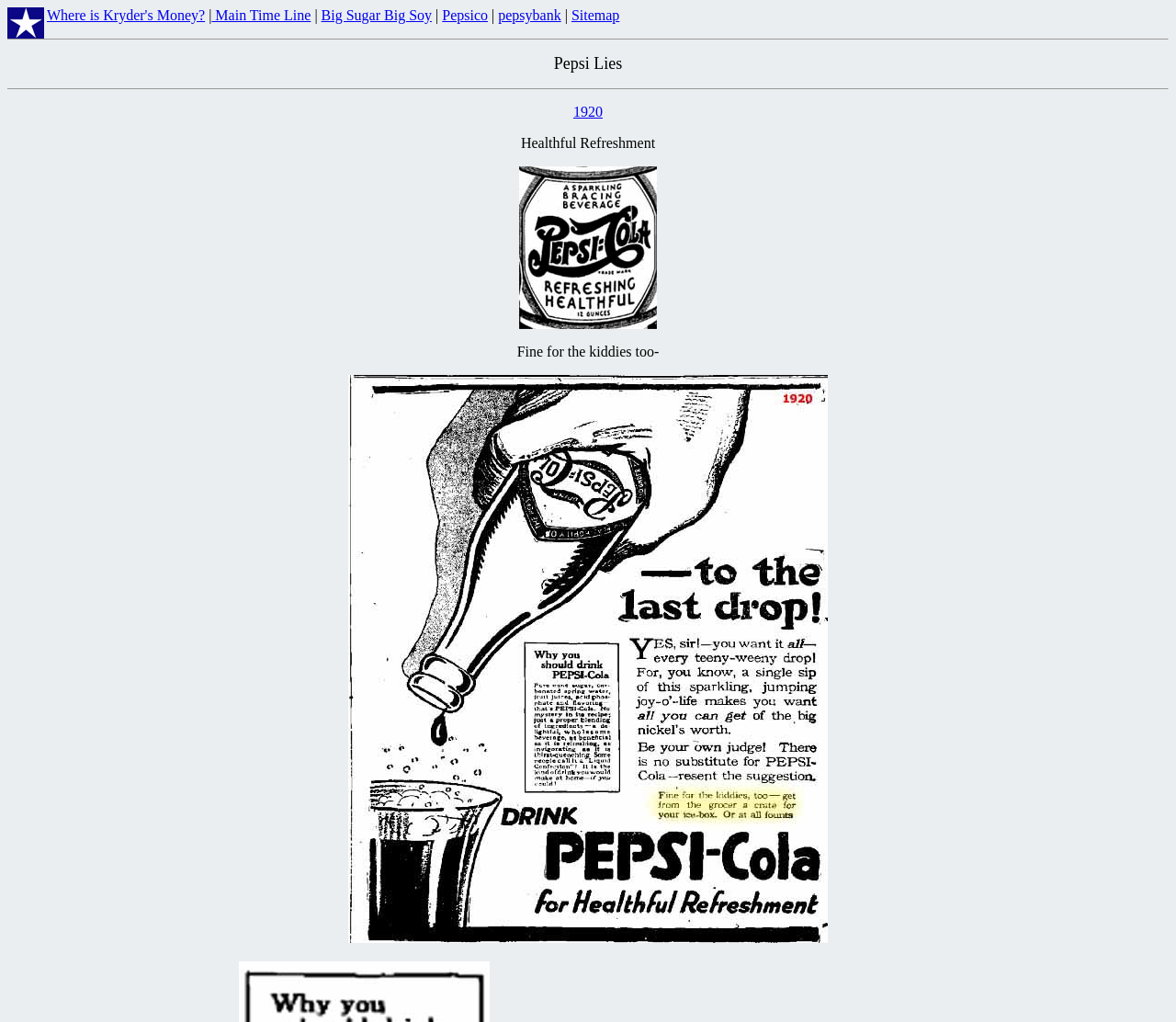How many images are on the webpage? Please answer the question using a single word or phrase based on the image.

3